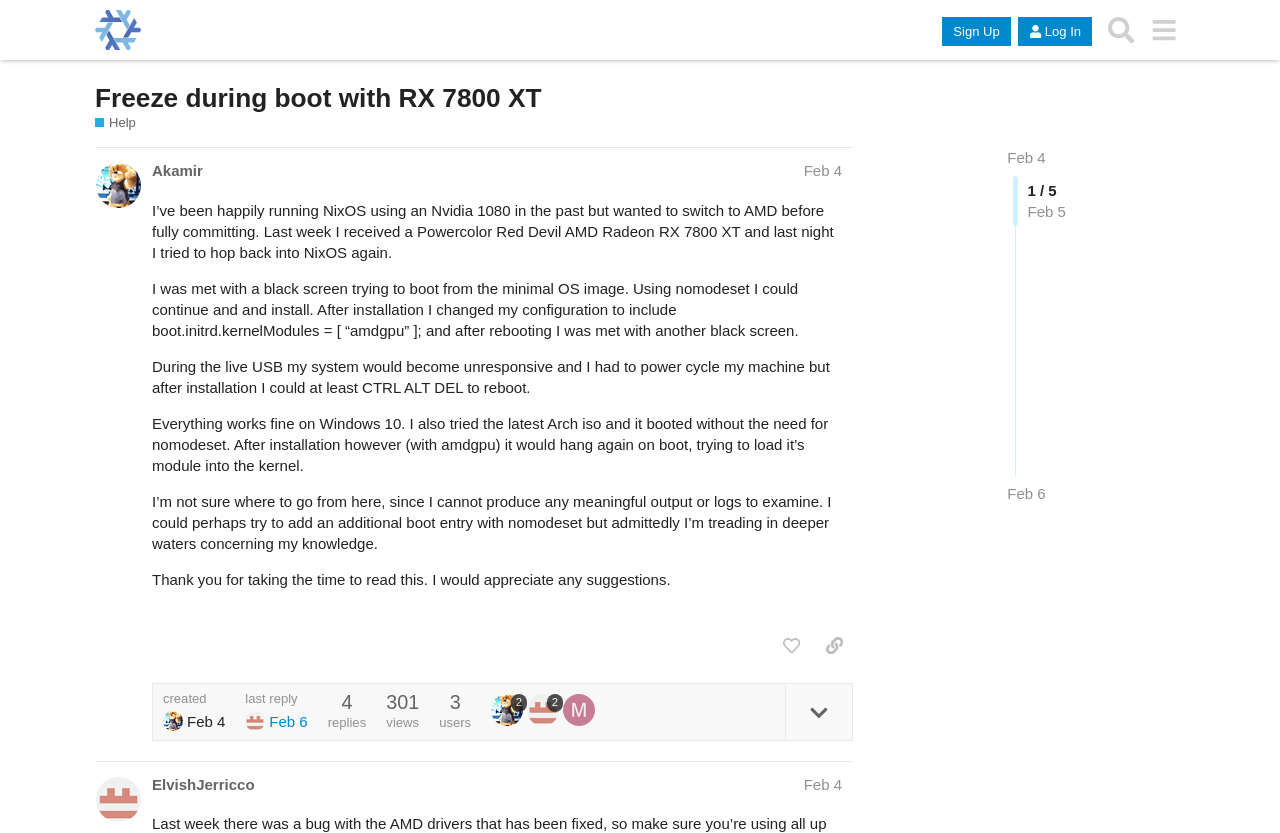Please specify the bounding box coordinates of the region to click in order to perform the following instruction: "View the topic details".

[0.613, 0.822, 0.666, 0.888]